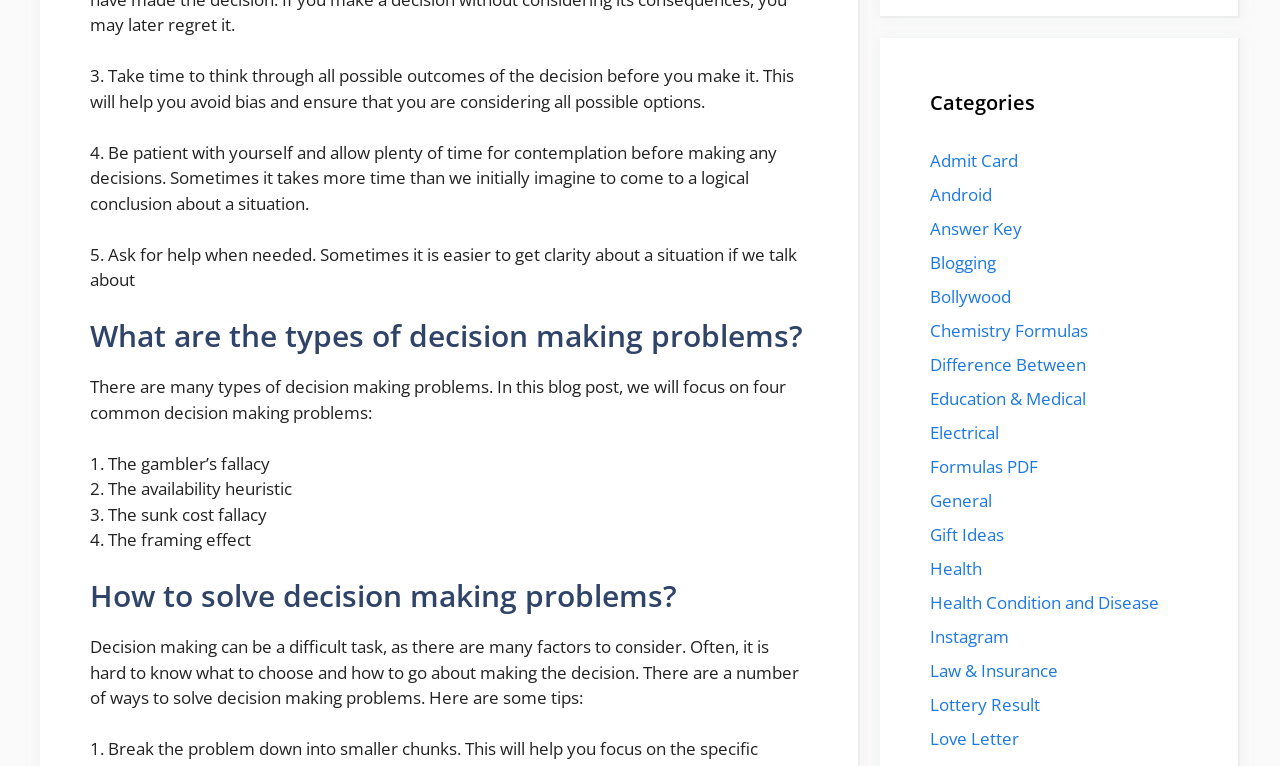Specify the bounding box coordinates of the element's area that should be clicked to execute the given instruction: "Click on 'Admit Card'". The coordinates should be four float numbers between 0 and 1, i.e., [left, top, right, bottom].

[0.727, 0.194, 0.795, 0.224]